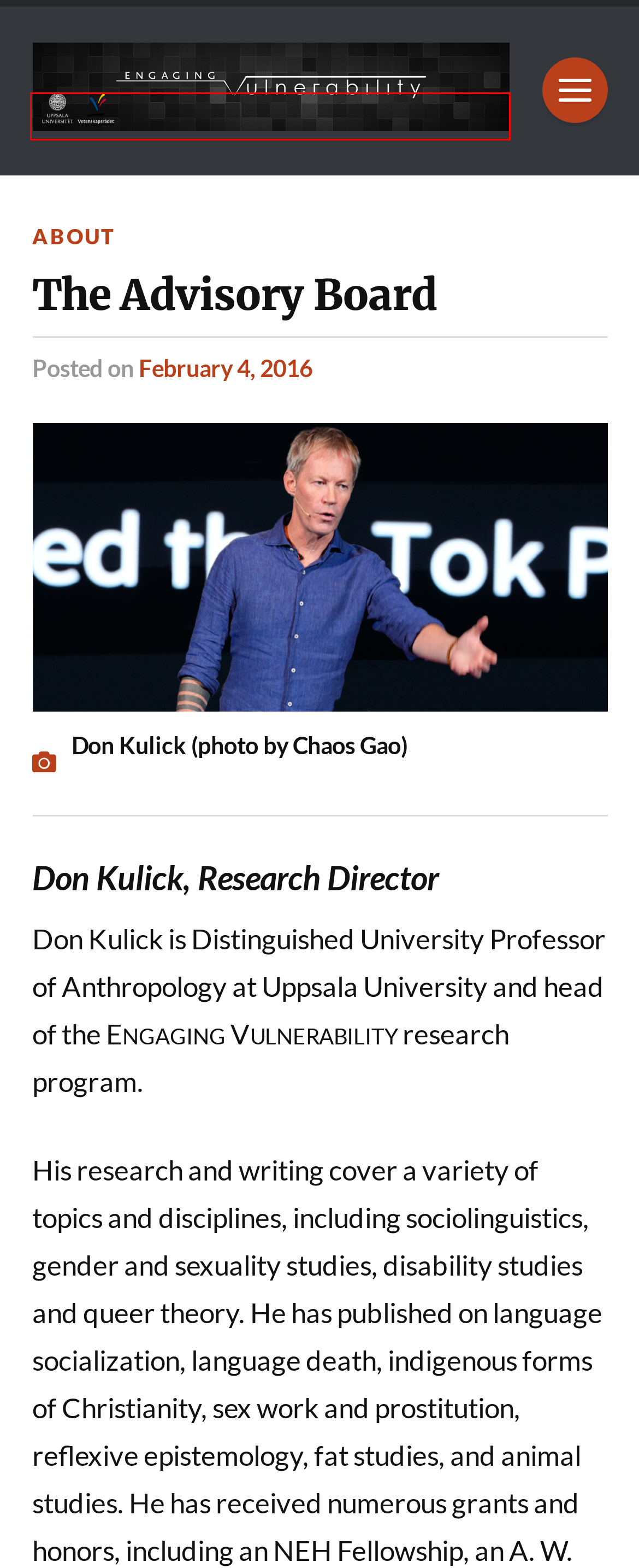You are provided with a screenshot of a webpage highlighting a UI element with a red bounding box. Choose the most suitable webpage description that matches the new page after clicking the element in the bounding box. Here are the candidates:
A. About Archives - Engaging Vulnerability
B. Don Kulick, Research Director - Engaging Vulnerability
C. Sharon Rider - Engaging Vulnerability
D. Engaging Vulnerability -
E. Sverker Finnström, Deputy Research Director - Engaging Vulnerability
F. Amazon.com
G. Institutionen för litteraturvetenskap och retorik
 
 - Uppsala universitet
H. Talks and Videos - Engaging Vulnerability

D